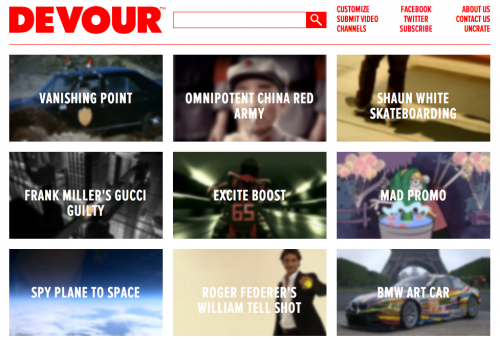What is the purpose of the webpage design?
Respond to the question with a well-detailed and thorough answer.

The bold and engaging design of the webpage is intended to encourage users to click on the videos, making it easy to discover a variety of curated content from multiple genres.